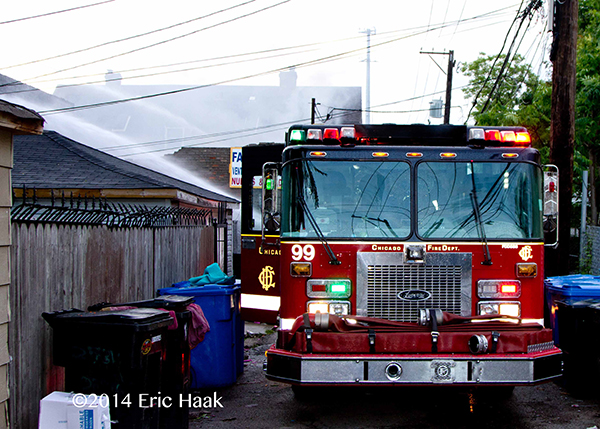Describe the image with as much detail as possible.

The image captures a dramatic scene featuring a Chicago Fire Department fire engine, designated as Engine 99, prominently positioned in an alleyway. The bright red truck, equipped with flashing lights, is engaged in firefighting efforts, with water spraying from a hose directed toward the source of a nearby fire. 

In the background, buildings can be seen partially obscured by a haze of smoke, indicating the urgency of the situation. Alongside the engine, several garbage bins and recycling containers are lined up against a wooden fence, adding to the urban landscape. The photograph, taken by Eric Haak in 2014, effectively conveys the intensity of a fire scene and showcases the crucial work of first responders in Chicago.